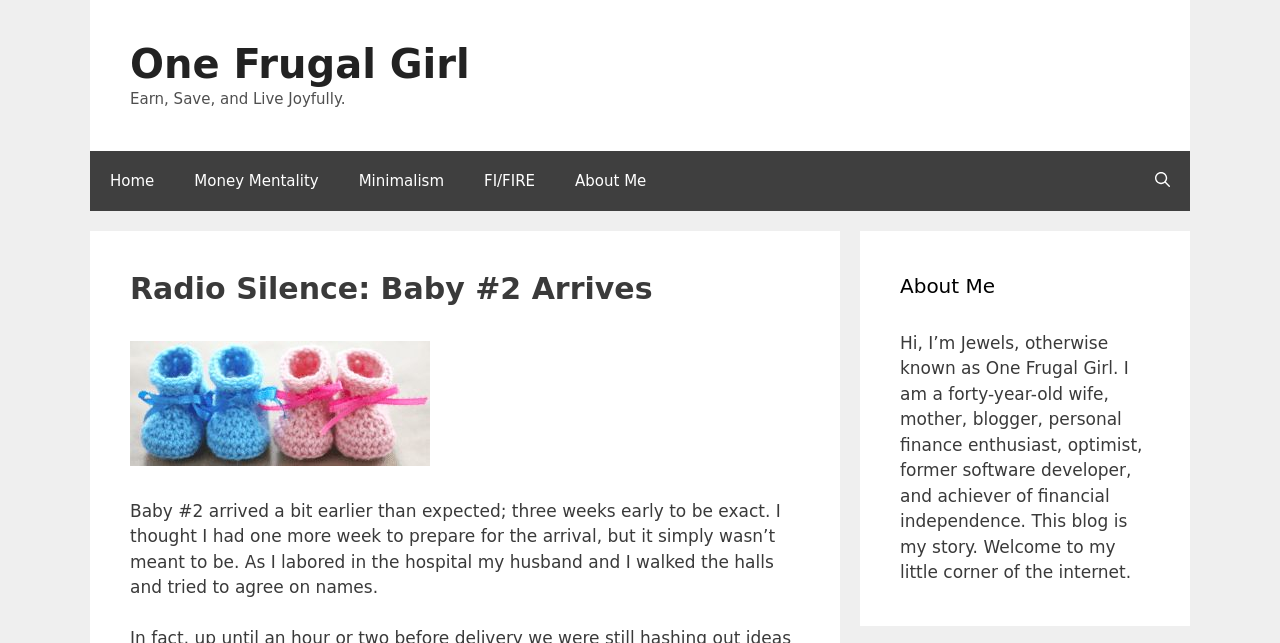Highlight the bounding box coordinates of the element that should be clicked to carry out the following instruction: "learn about the blogger". The coordinates must be given as four float numbers ranging from 0 to 1, i.e., [left, top, right, bottom].

[0.703, 0.421, 0.898, 0.467]